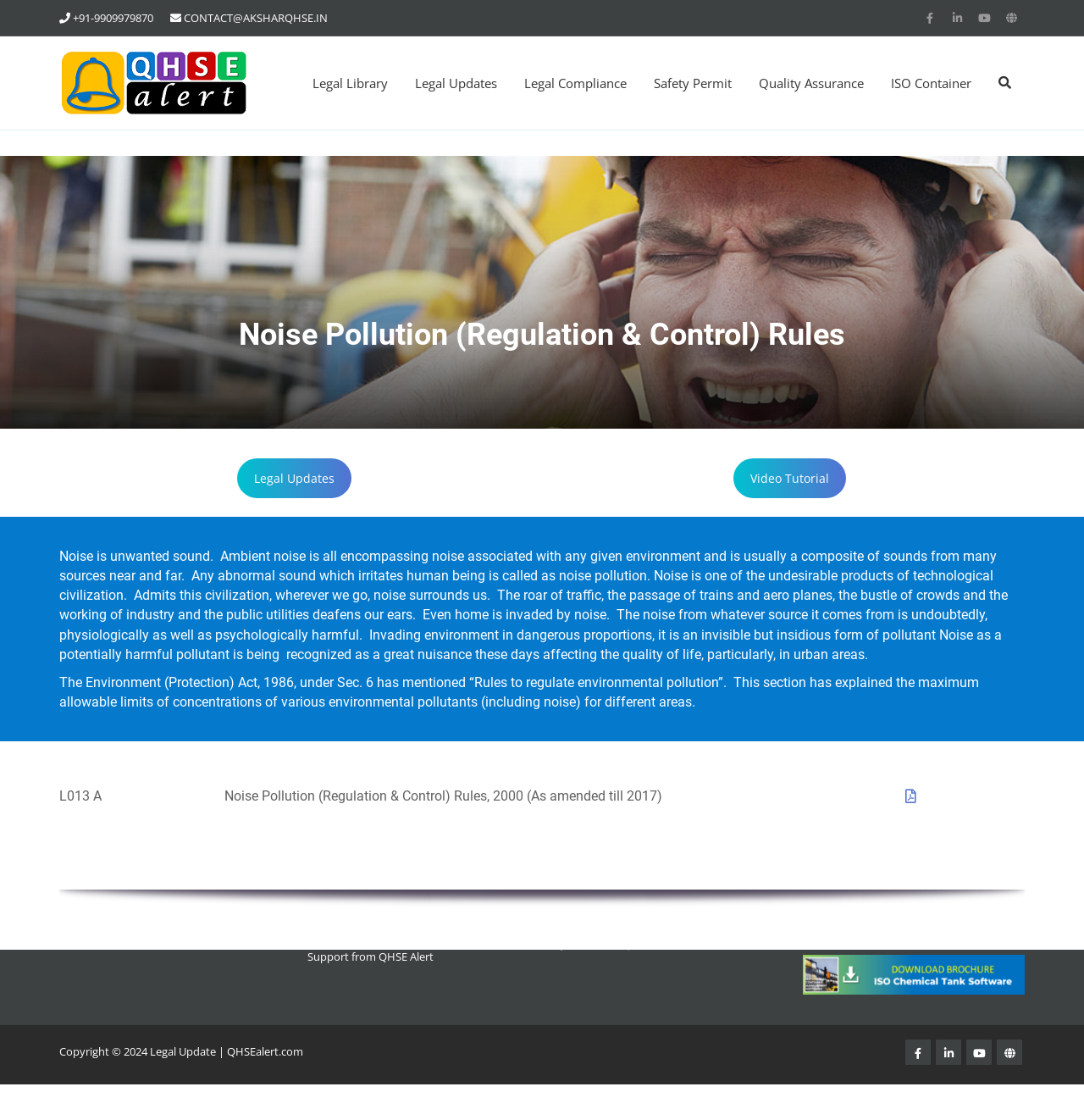Generate the title text from the webpage.

Noise Pollution (Regulation & Control) Rules